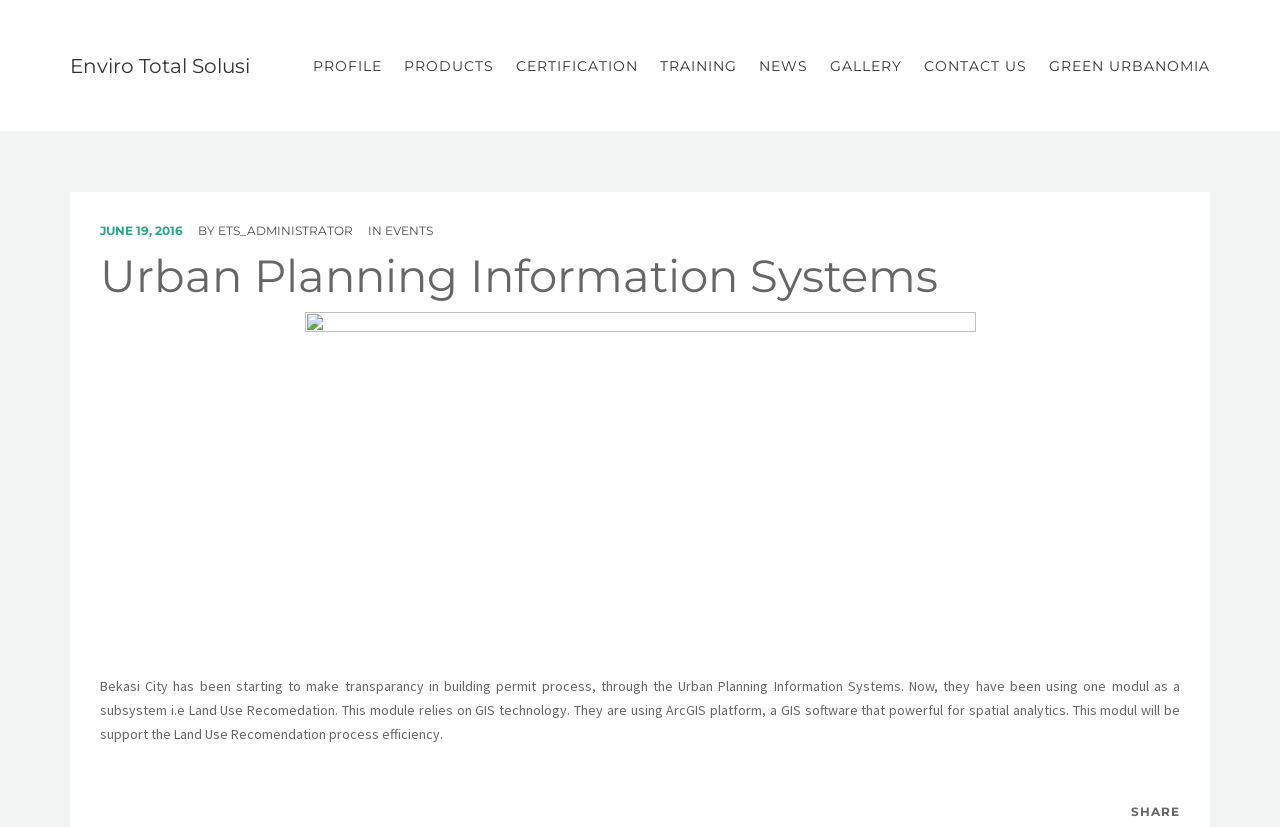Identify and provide the bounding box for the element described by: "Green Urbanomia".

[0.811, 0.0, 0.945, 0.16]